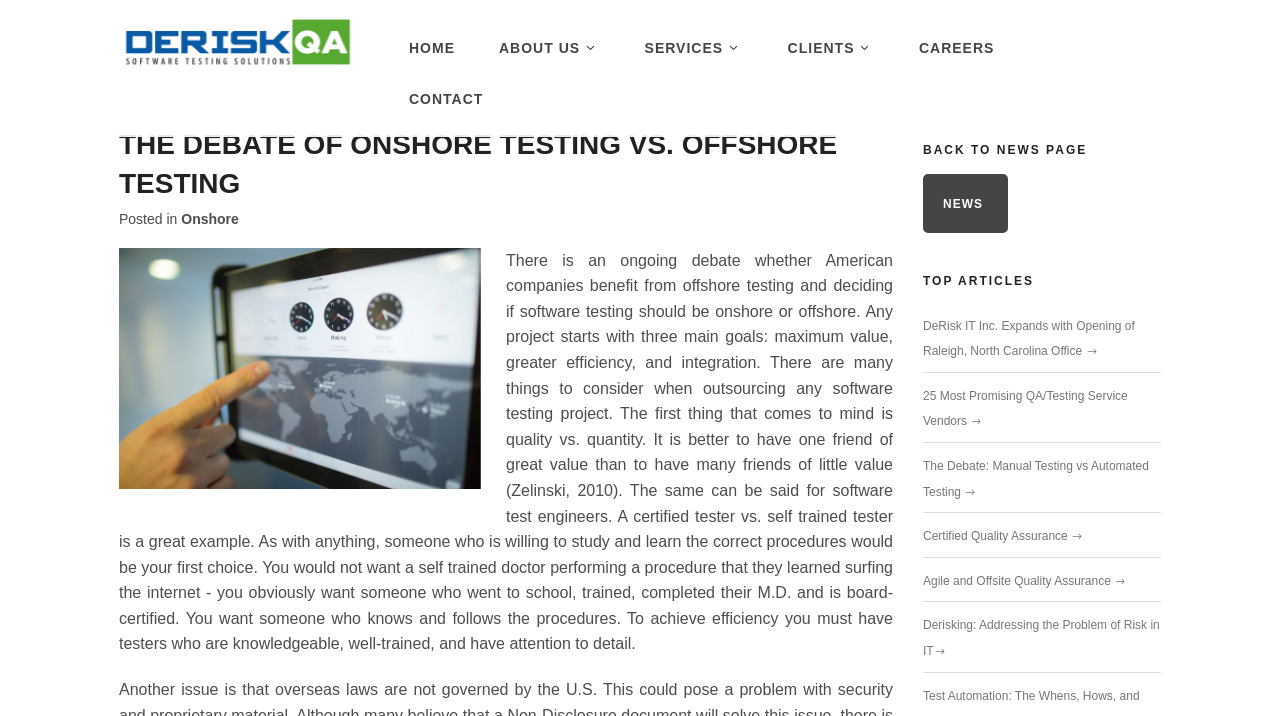Determine the coordinates of the bounding box for the clickable area needed to execute this instruction: "Click on the 'HOME' link".

[0.32, 0.052, 0.355, 0.121]